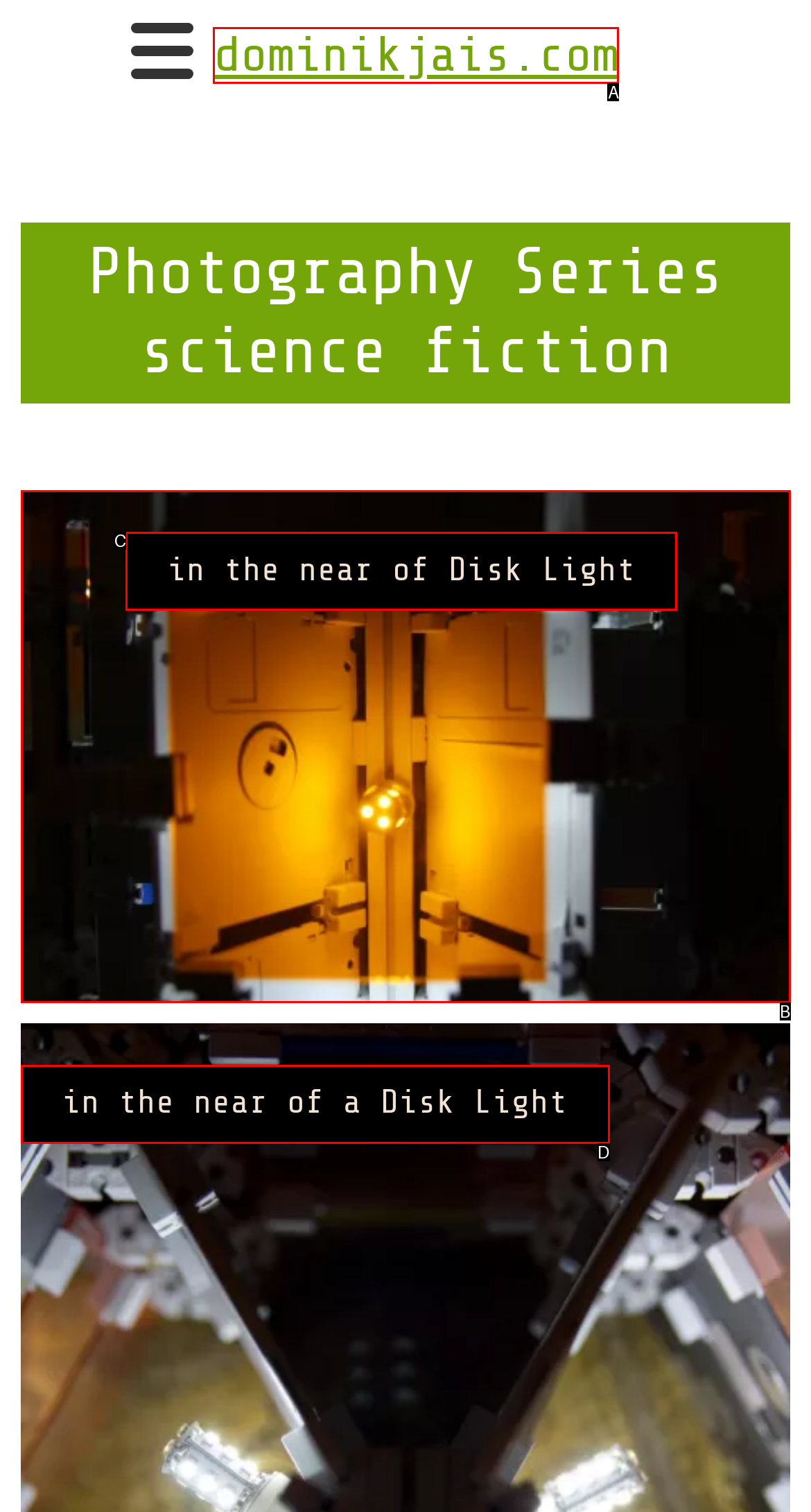Determine the option that best fits the description: dominikjais.com
Reply with the letter of the correct option directly.

A